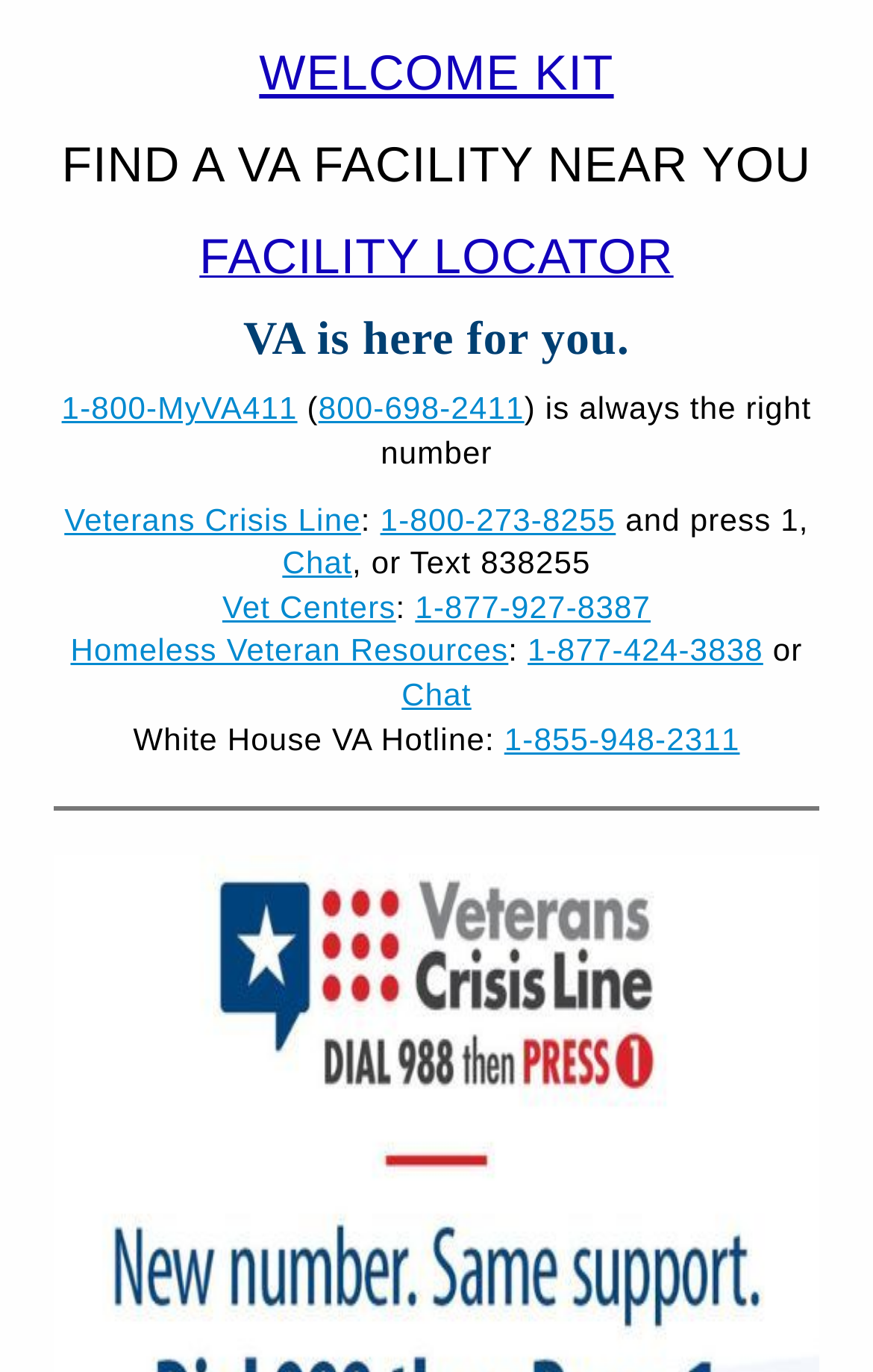Using the given description, provide the bounding box coordinates formatted as (top-left x, top-left y, bottom-right x, bottom-right y), with all values being floating point numbers between 0 and 1. Description: WELCOME KIT

[0.297, 0.033, 0.703, 0.073]